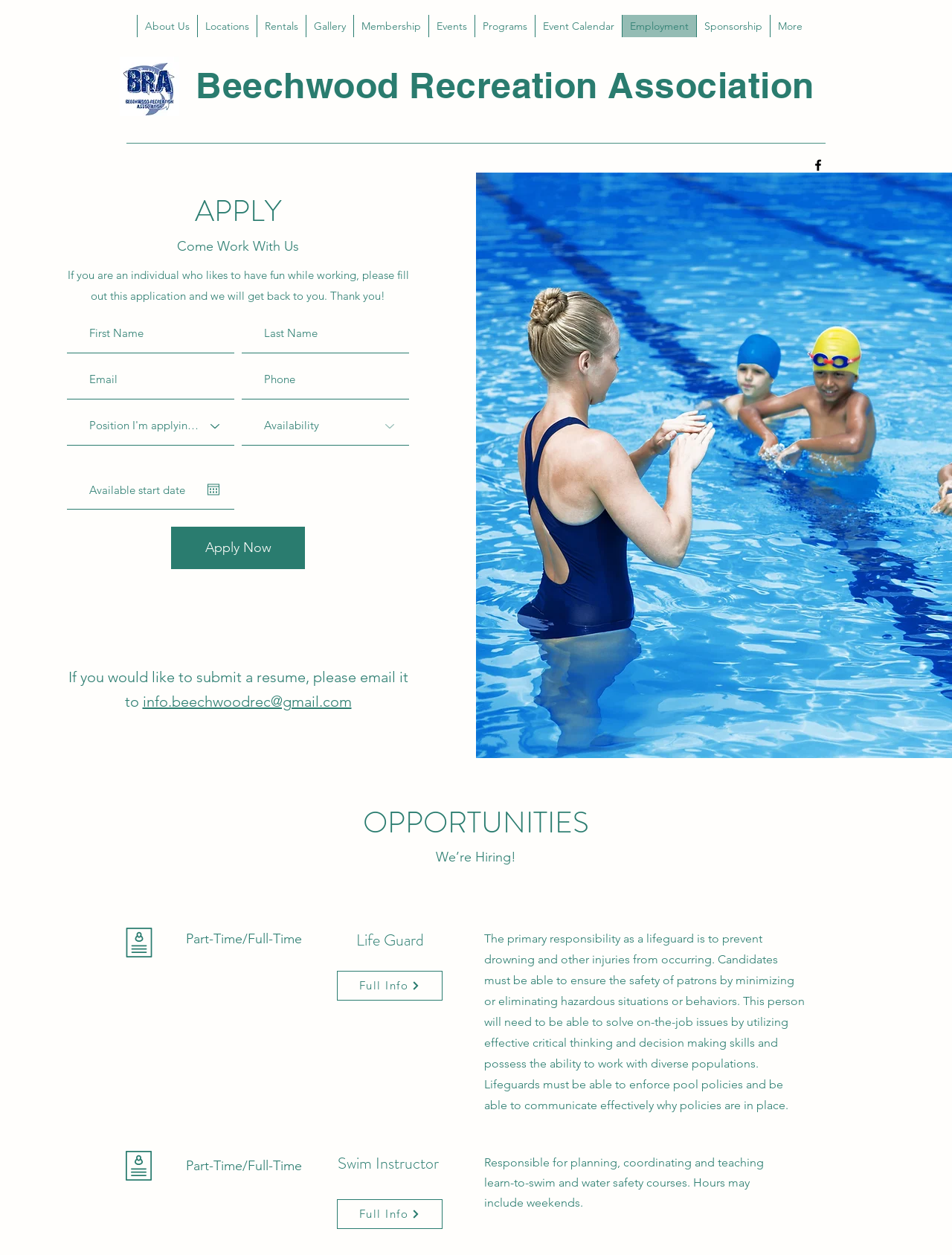Kindly determine the bounding box coordinates for the clickable area to achieve the given instruction: "Fill out the First Name field".

[0.07, 0.251, 0.246, 0.281]